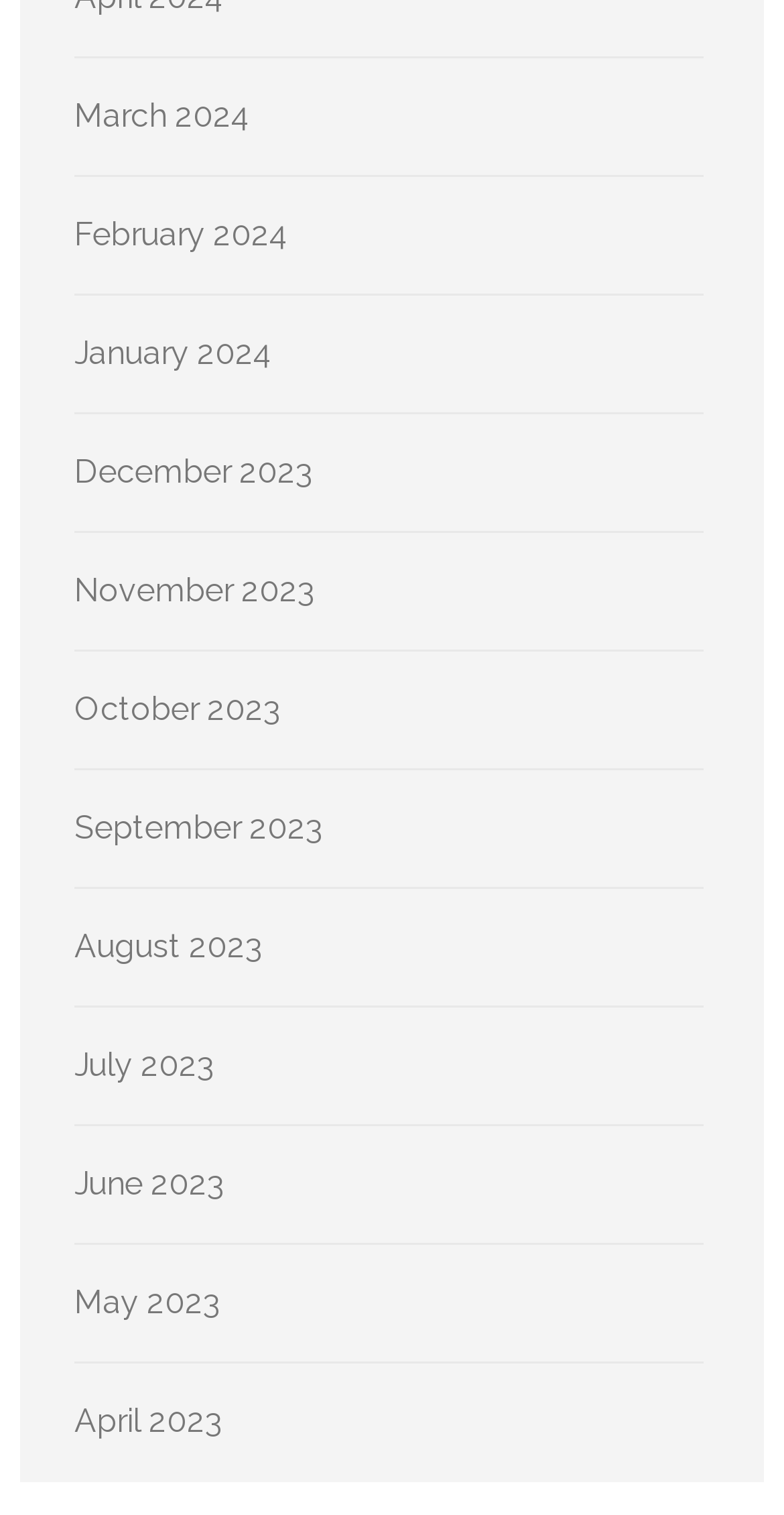Respond to the question below with a single word or phrase: How many months are listed?

12